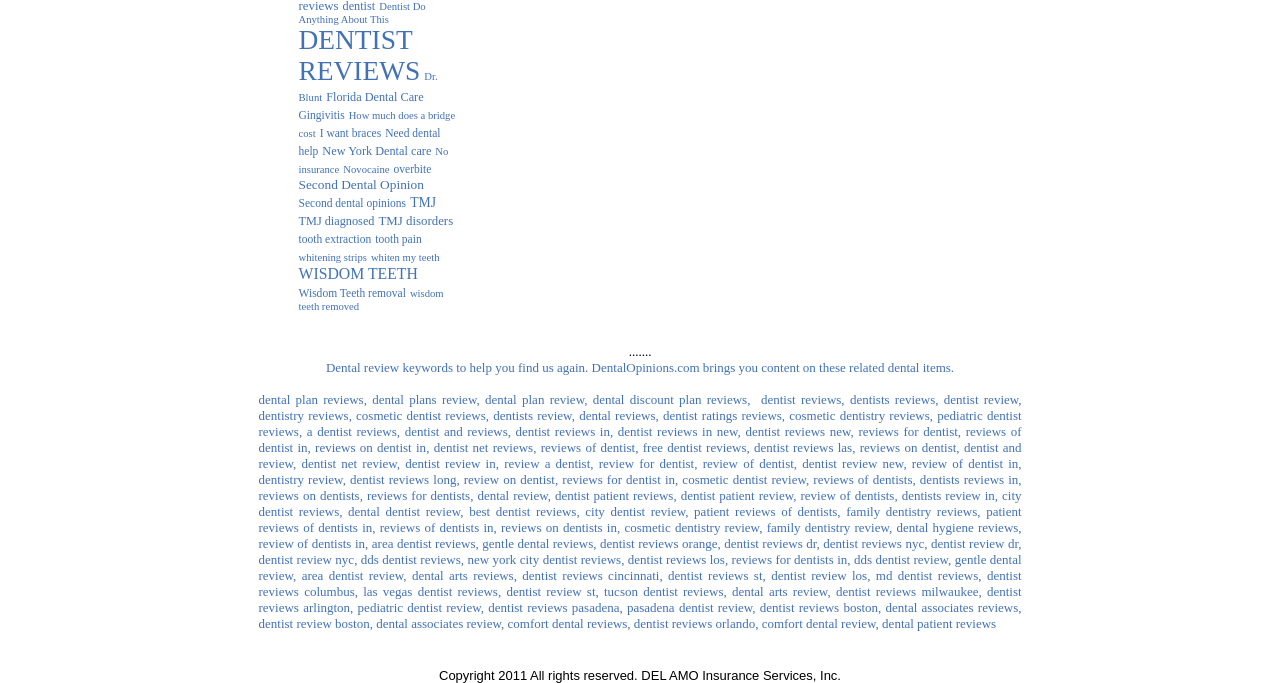Could you provide the bounding box coordinates for the portion of the screen to click to complete this instruction: "Click on 'Dentist Do Anything About This'"?

[0.233, 0.002, 0.333, 0.037]